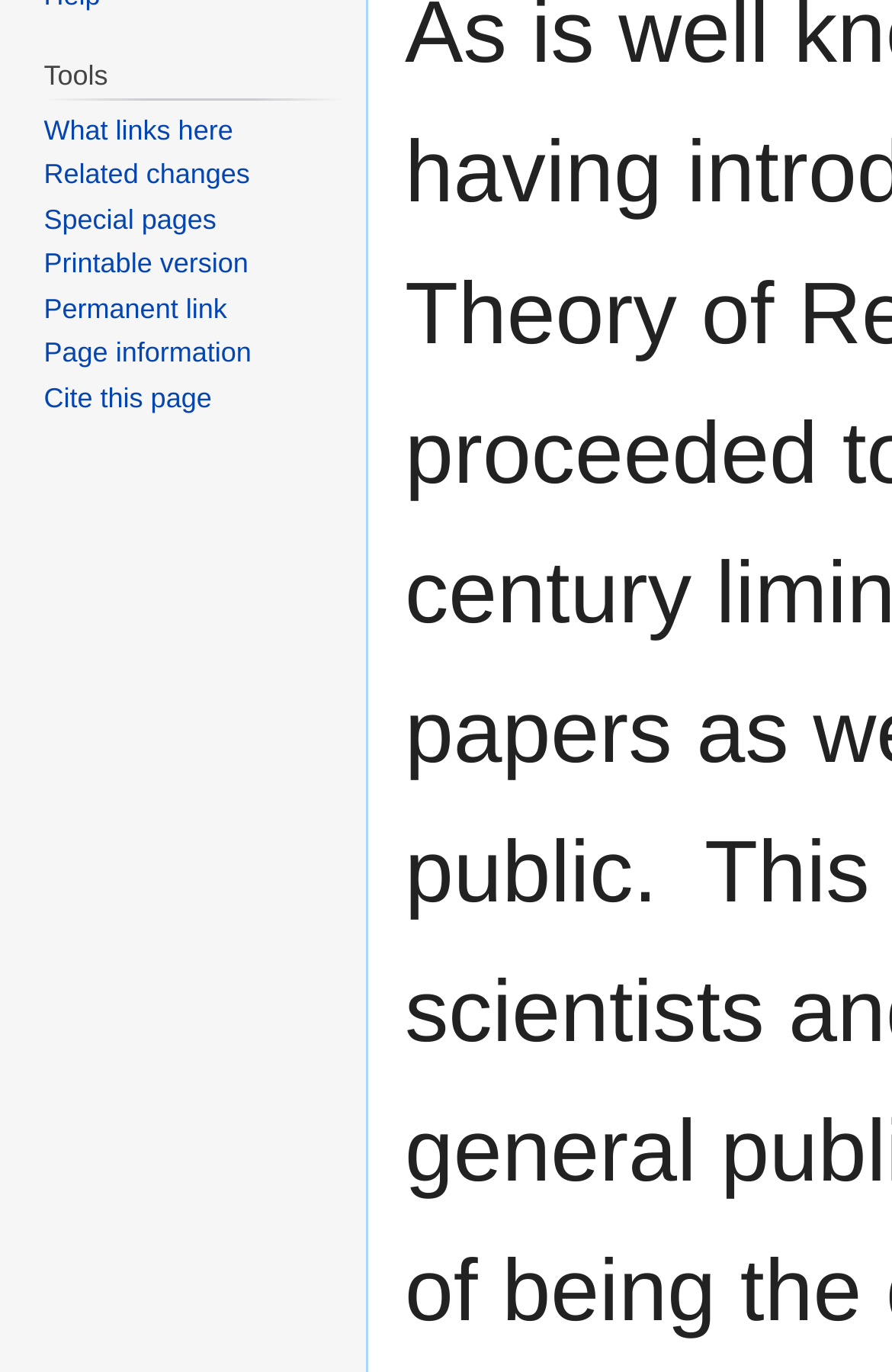Give the bounding box coordinates for the element described as: "Special pages".

[0.049, 0.148, 0.243, 0.171]